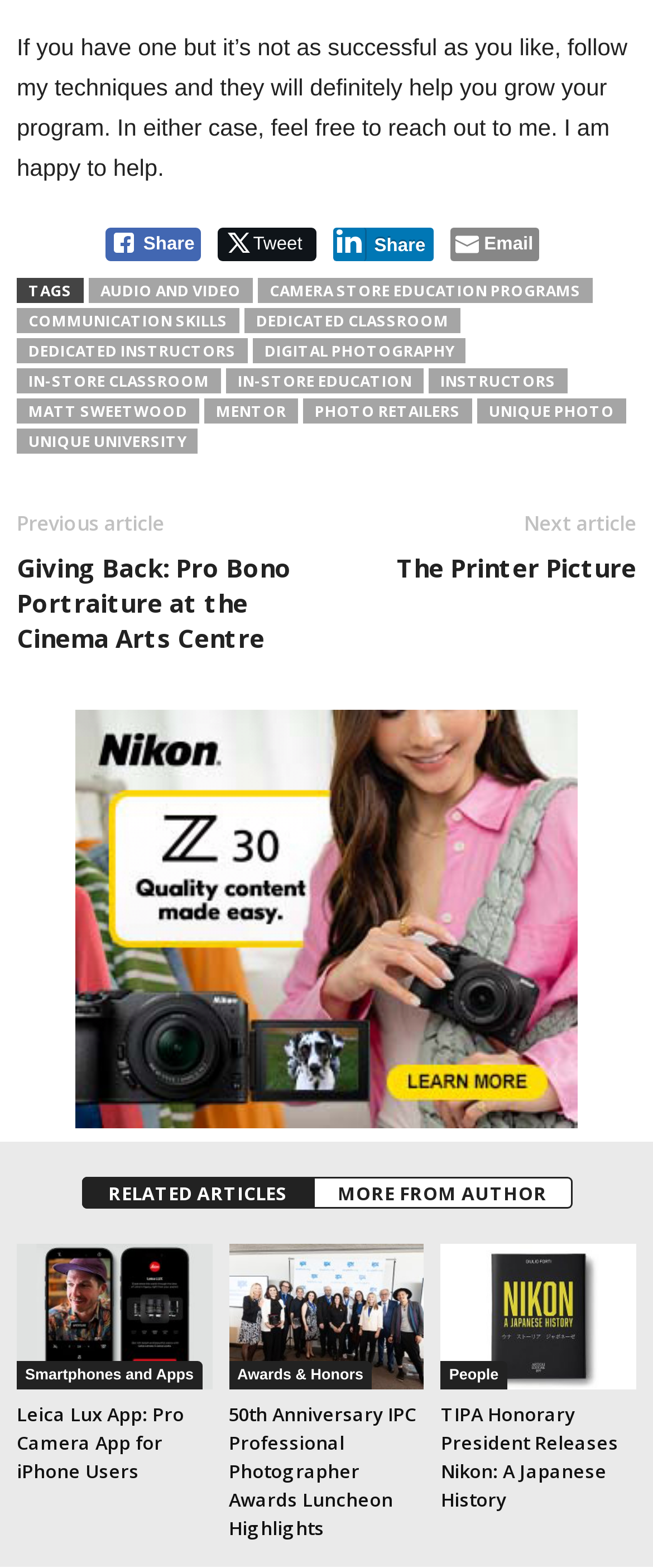What is the category of the article 'Giving Back: Pro Bono Portraiture at the Cinema Arts Centre'?
Craft a detailed and extensive response to the question.

The article 'Giving Back: Pro Bono Portraiture at the Cinema Arts Centre' is listed under the category 'AUDIO AND VIDEO' in the footer section of the webpage.